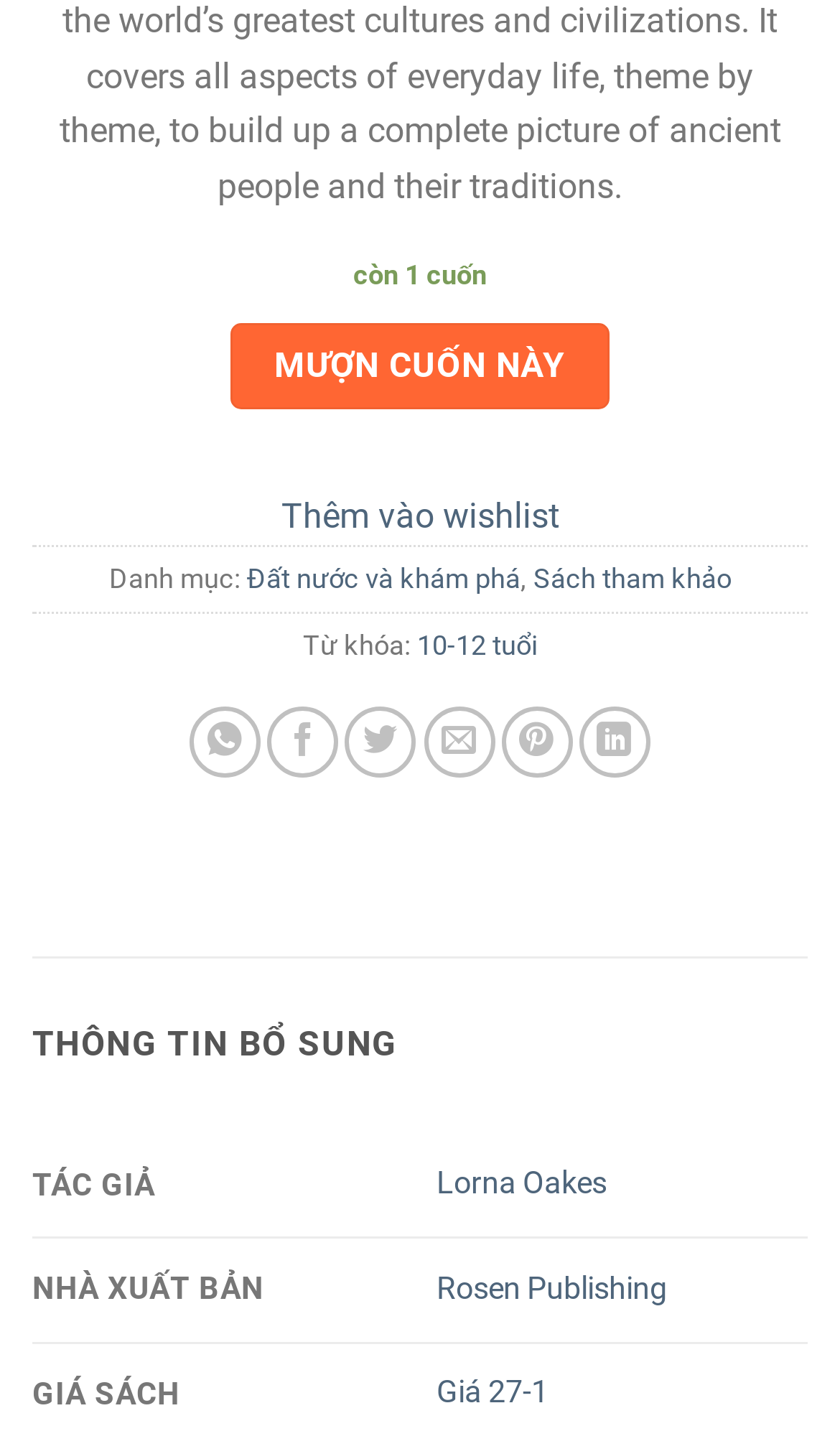Please locate the bounding box coordinates of the element that should be clicked to complete the given instruction: "Borrow this book".

[0.275, 0.226, 0.725, 0.286]